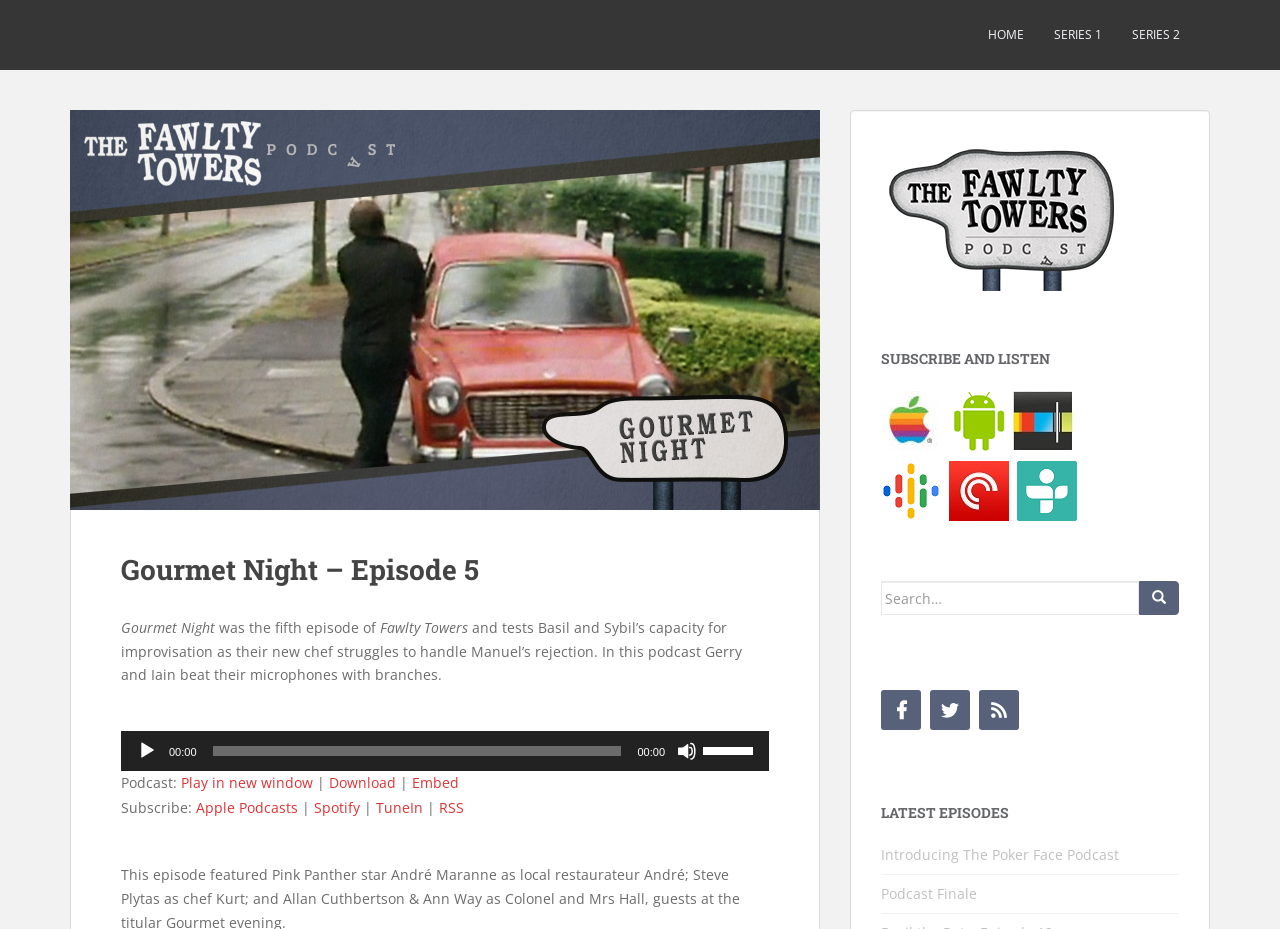Extract the main heading text from the webpage.

Gourmet Night – Episode 5